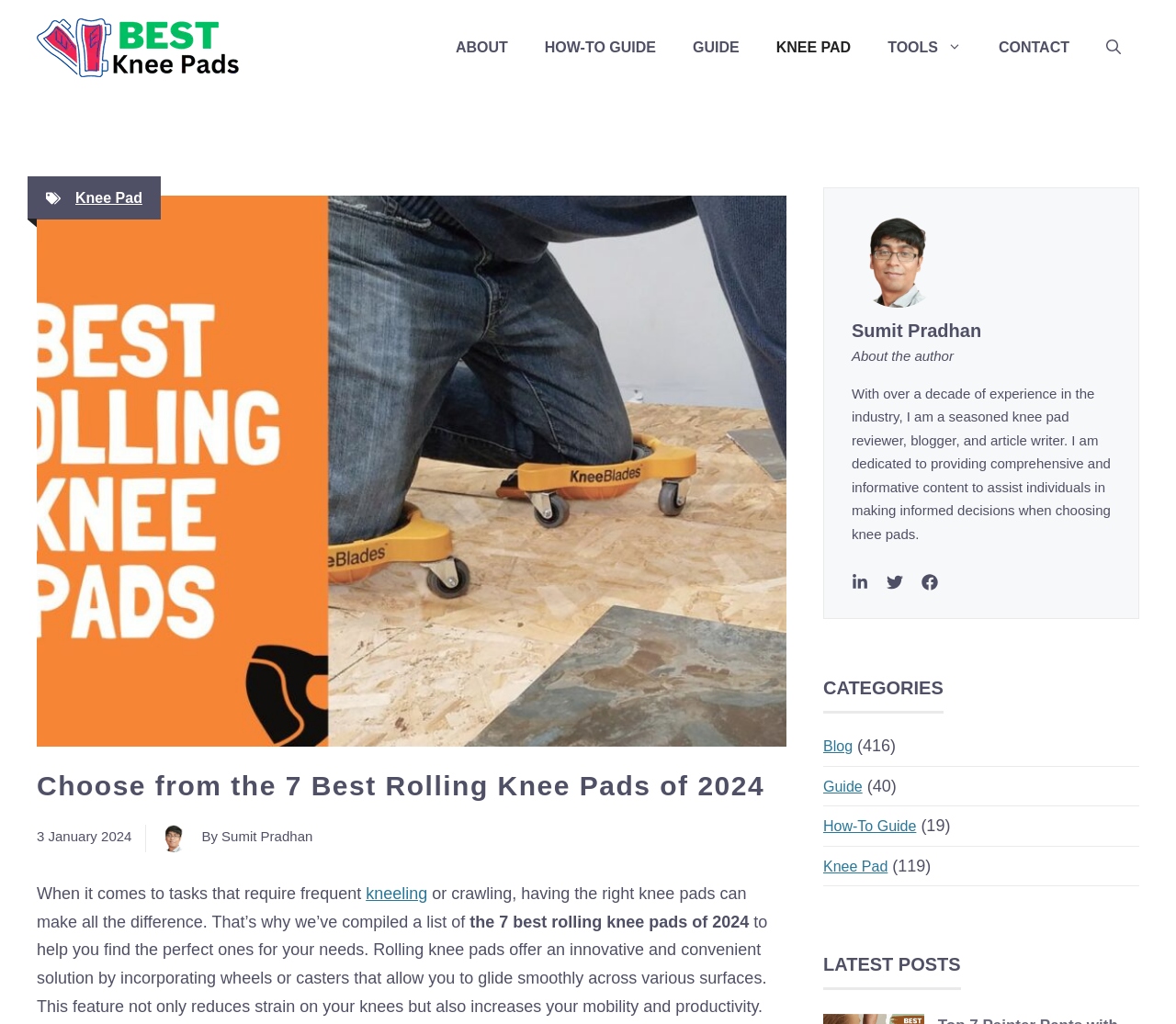Find the bounding box coordinates for the area that should be clicked to accomplish the instruction: "Open the search".

[0.925, 0.02, 0.969, 0.074]